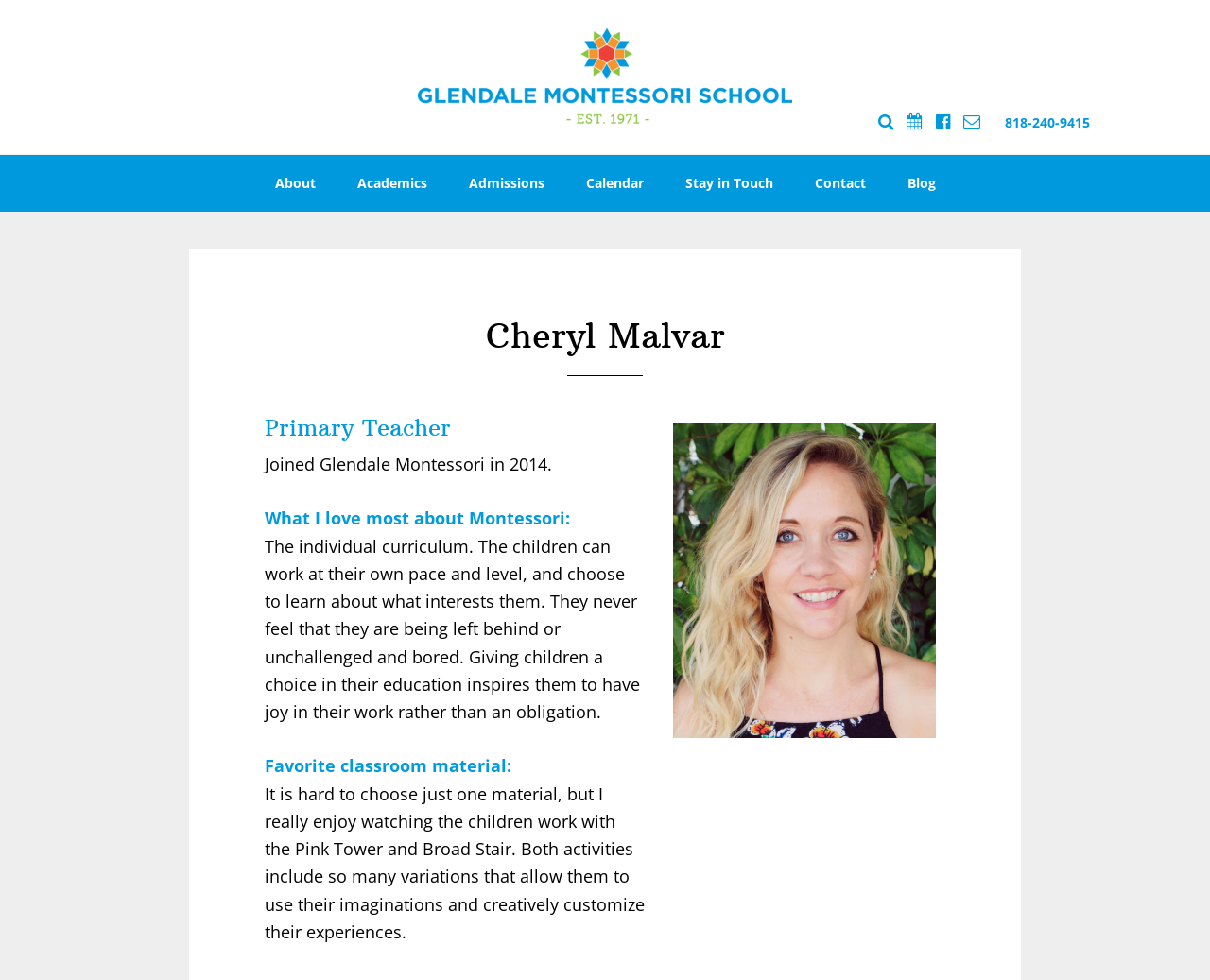Specify the bounding box coordinates for the region that must be clicked to perform the given instruction: "read Cheryl Malvar's blog".

[0.734, 0.158, 0.789, 0.216]